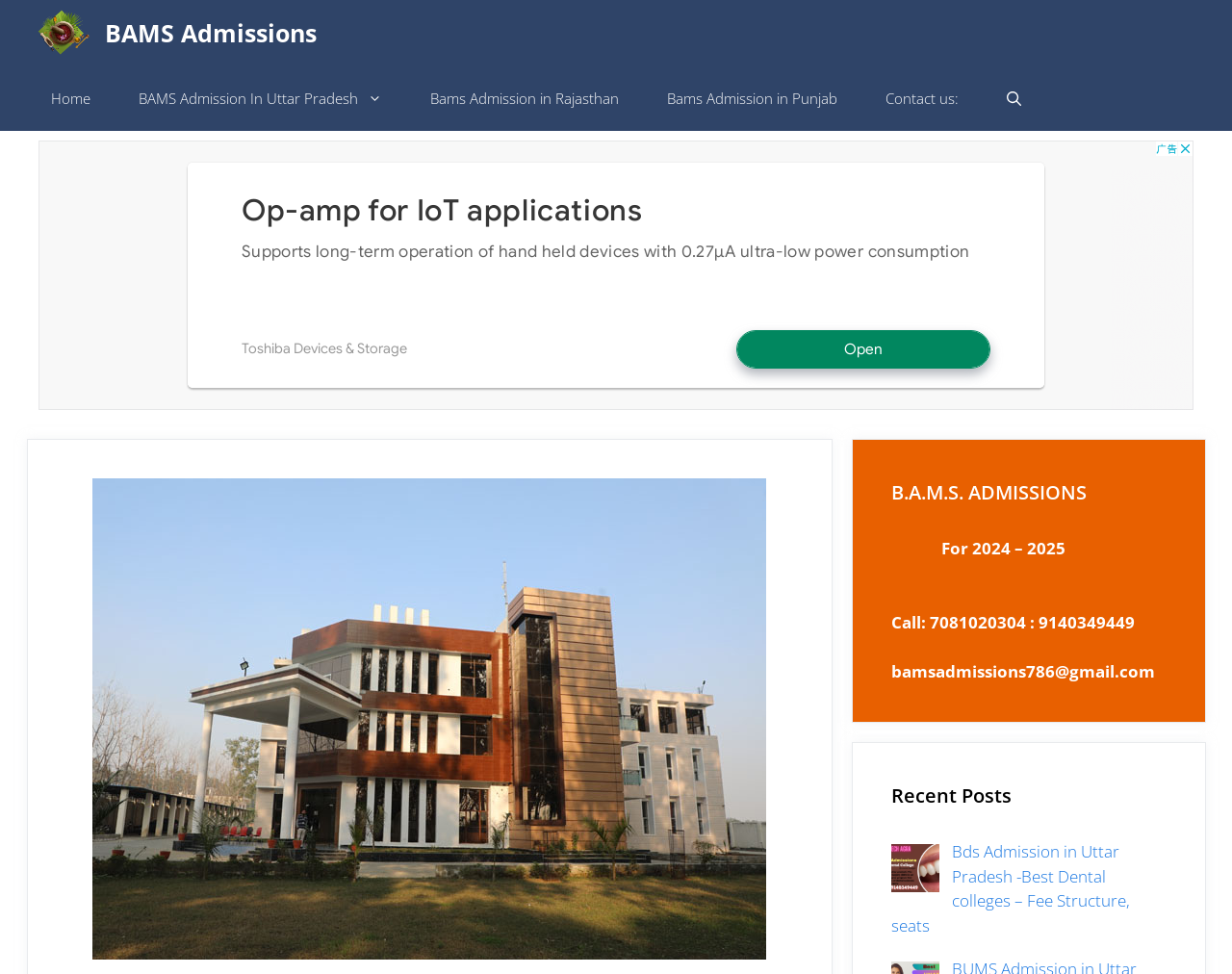What is the contact number for BAMS admissions?
Refer to the image and provide a thorough answer to the question.

The contact numbers can be found in the StaticText element with the text 'Call: 7081020304 : 9140349449'. This element is located within the complementary element with the bounding box coordinates [0.691, 0.451, 0.979, 0.742].